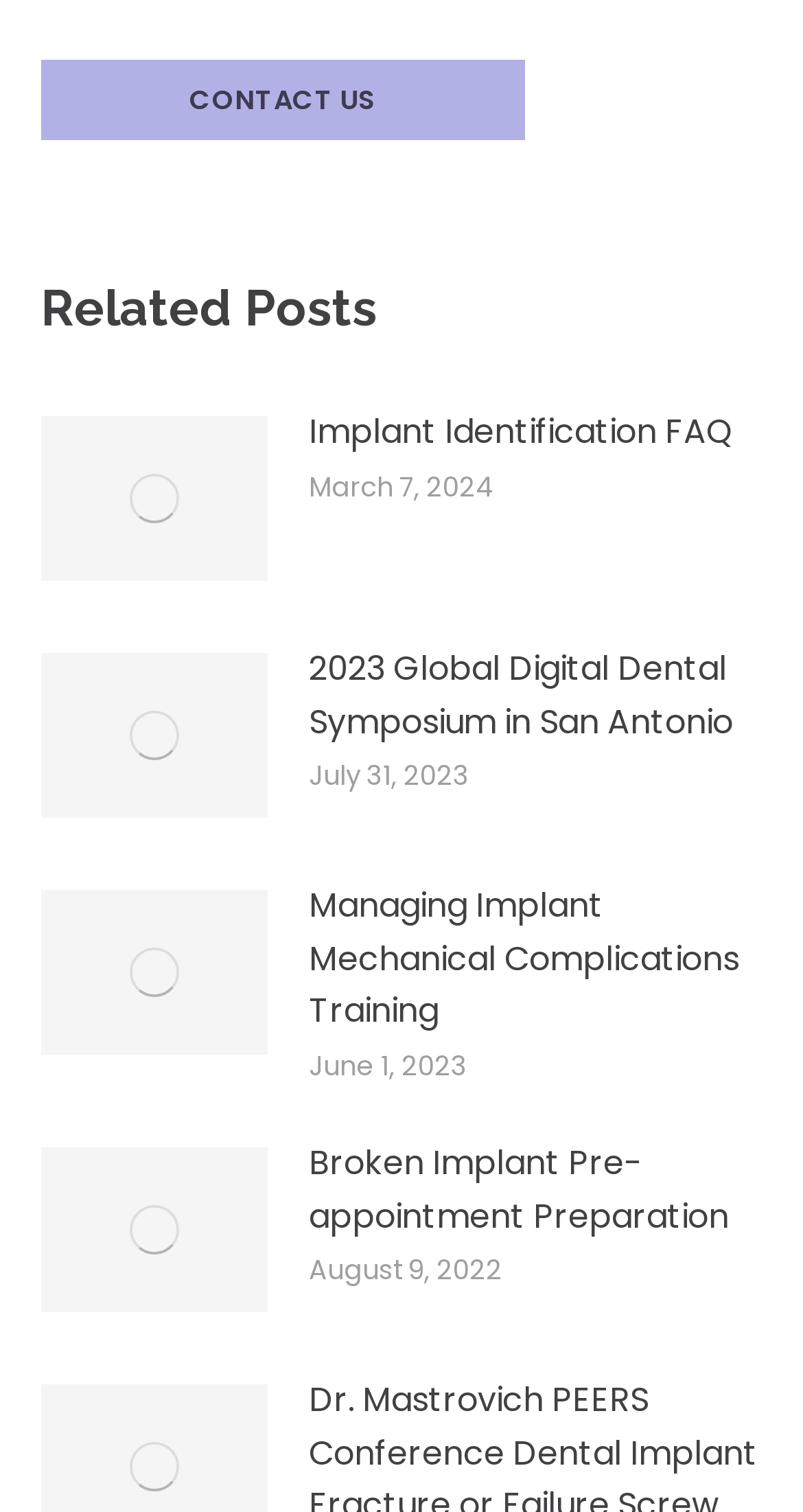Provide a short, one-word or phrase answer to the question below:
What is the date of the latest article?

March 7, 2024